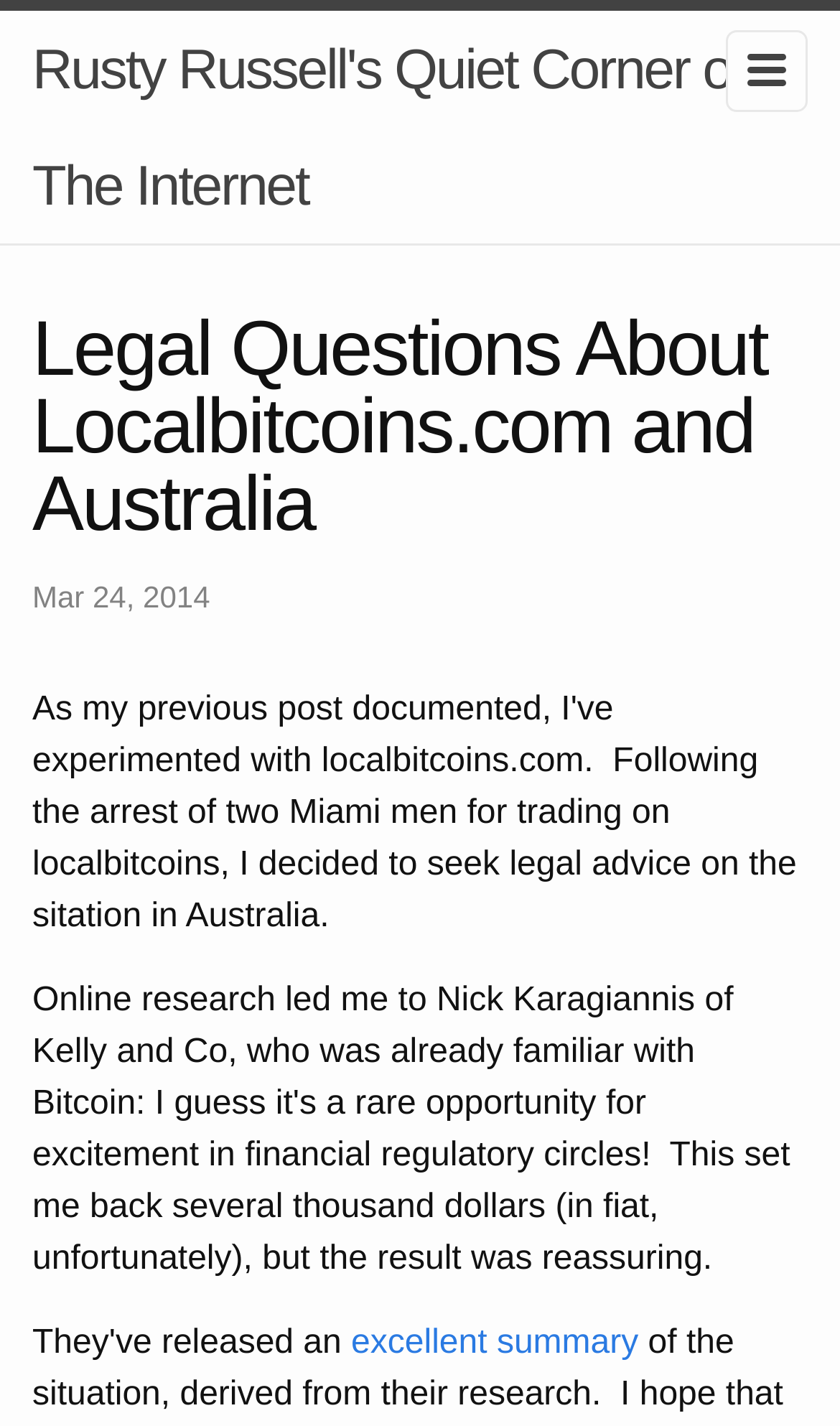Analyze the image and answer the question with as much detail as possible: 
What is the purpose of the post?

I understood the purpose of the post by reading the main heading and inferring that the author is seeking legal advice on the situation with localbitcoins.com, possibly due to the arrest of two Miami men for trading on the platform.